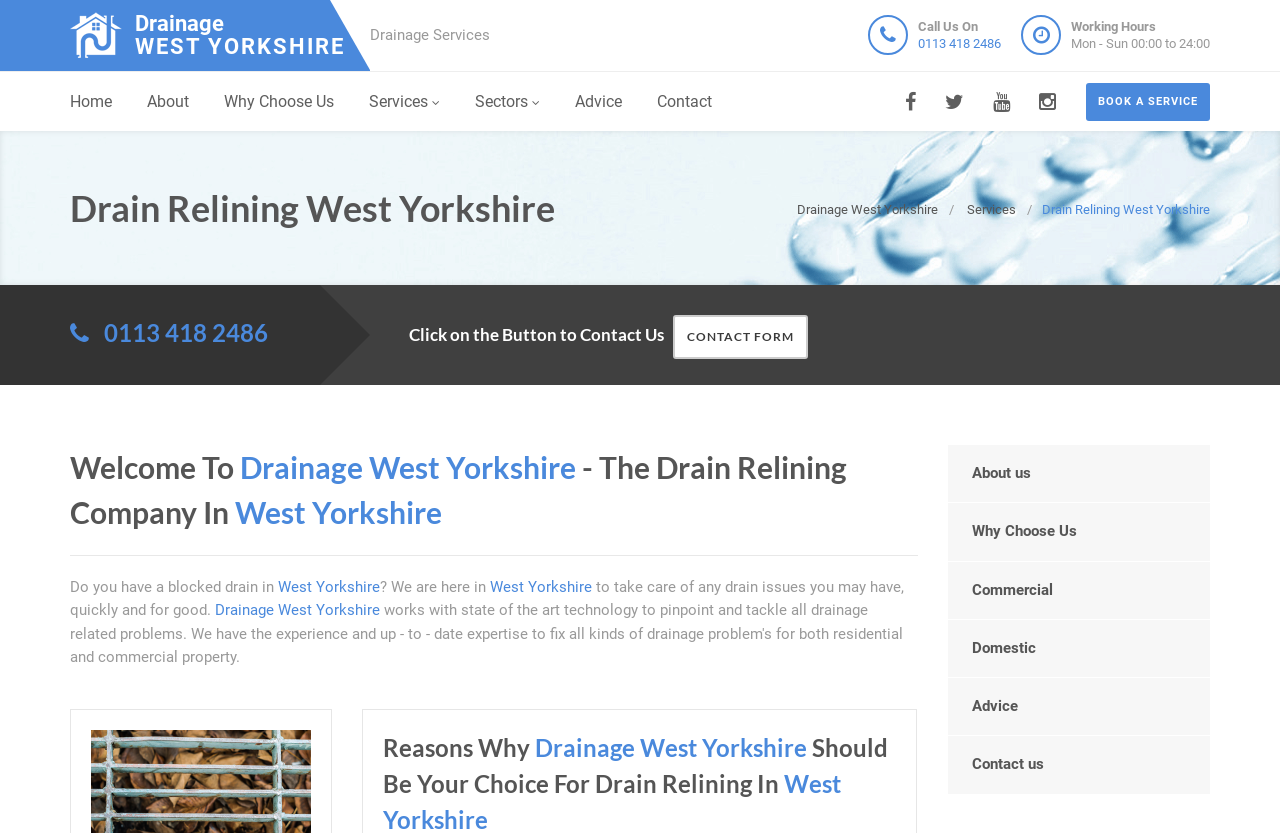Determine the bounding box coordinates for the HTML element mentioned in the following description: "About". The coordinates should be a list of four floats ranging from 0 to 1, represented as [left, top, right, bottom].

[0.115, 0.086, 0.148, 0.158]